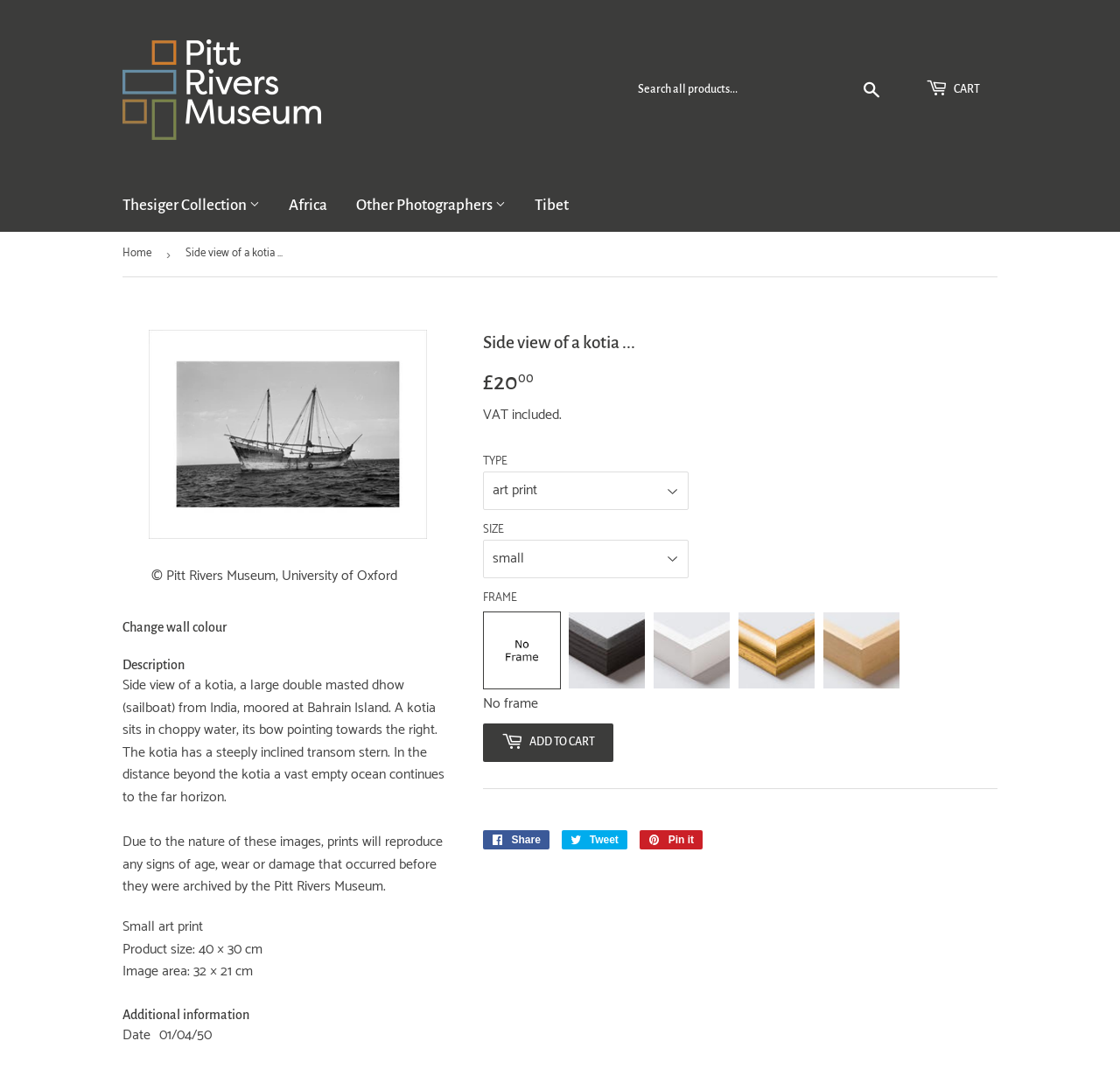What is the type of sailboat shown in the image?
Please provide a single word or phrase as the answer based on the screenshot.

Kotia